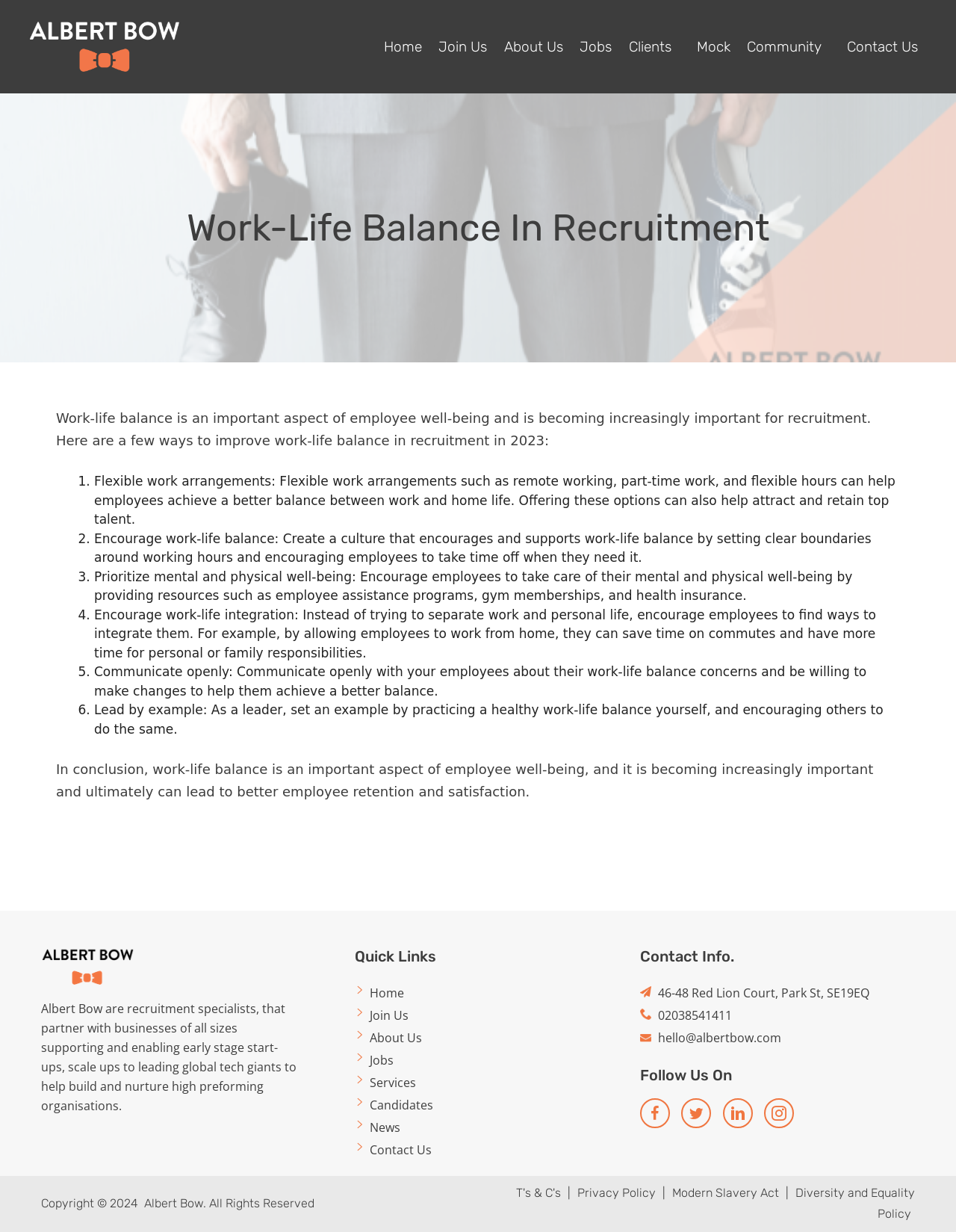Provide a one-word or one-phrase answer to the question:
How many ways to improve work-life balance are mentioned on this webpage?

6